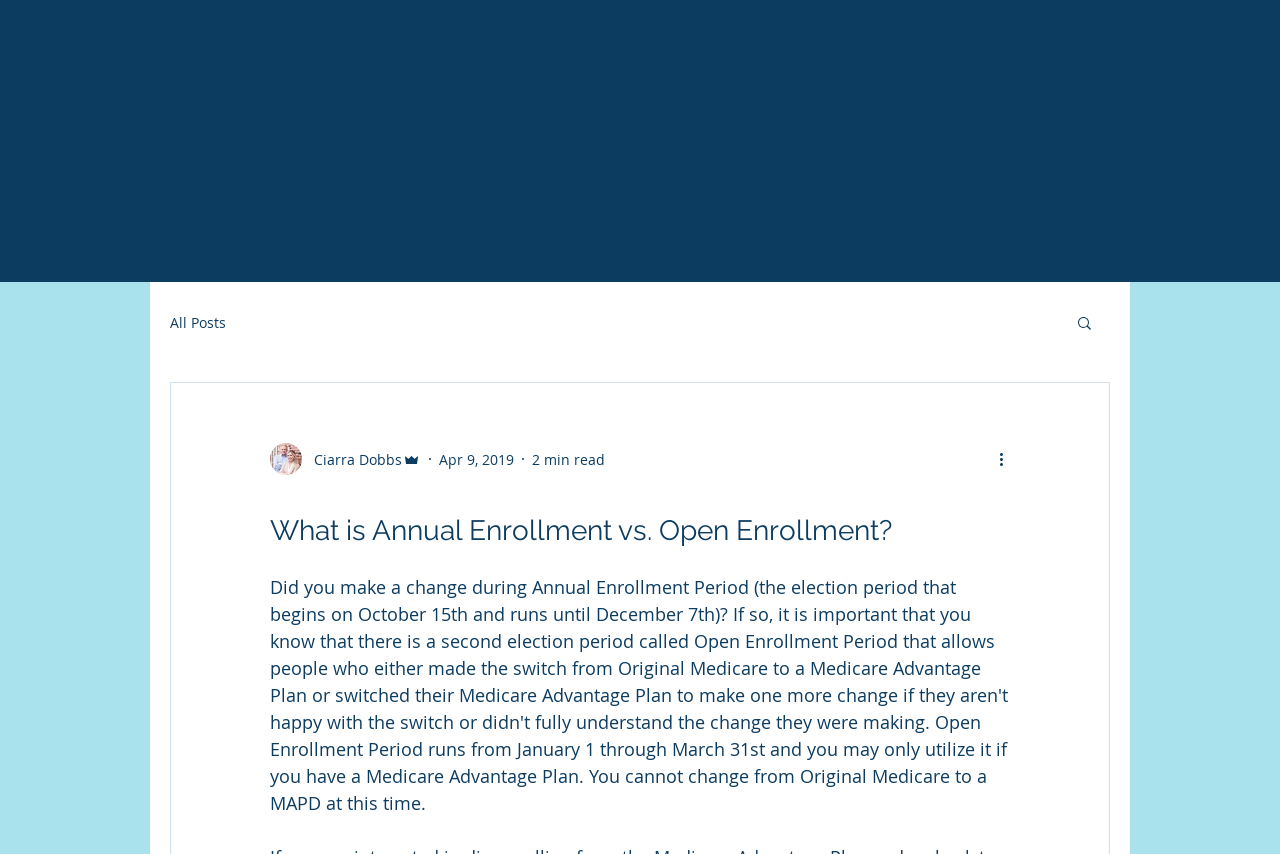Reply to the question with a single word or phrase:
What is the topic of the article?

Annual Enrollment vs. Open Enrollment